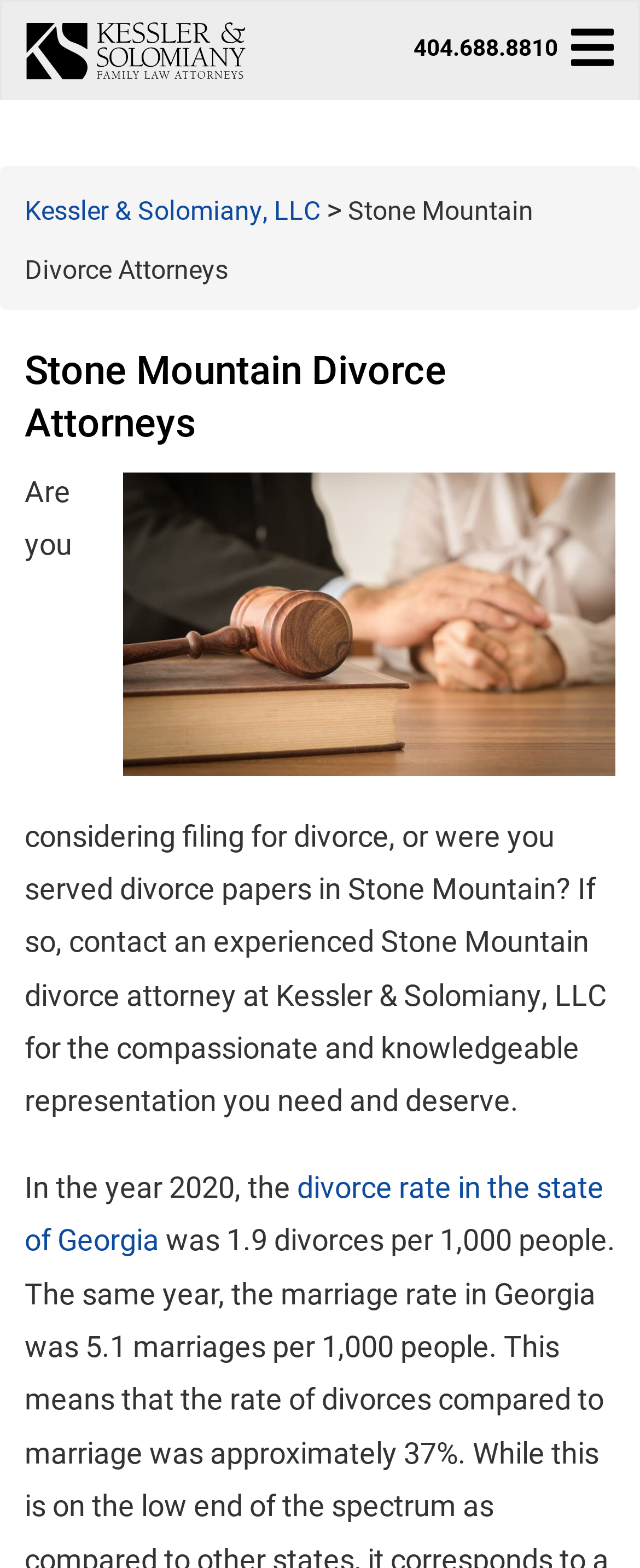Using the details from the image, please elaborate on the following question: What is the topic of the webpage?

I found the topic of the webpage by looking at the heading element with the text 'Stone Mountain Divorce Attorneys' and the image with the same text, which suggests that the webpage is about divorce attorneys in Stone Mountain.